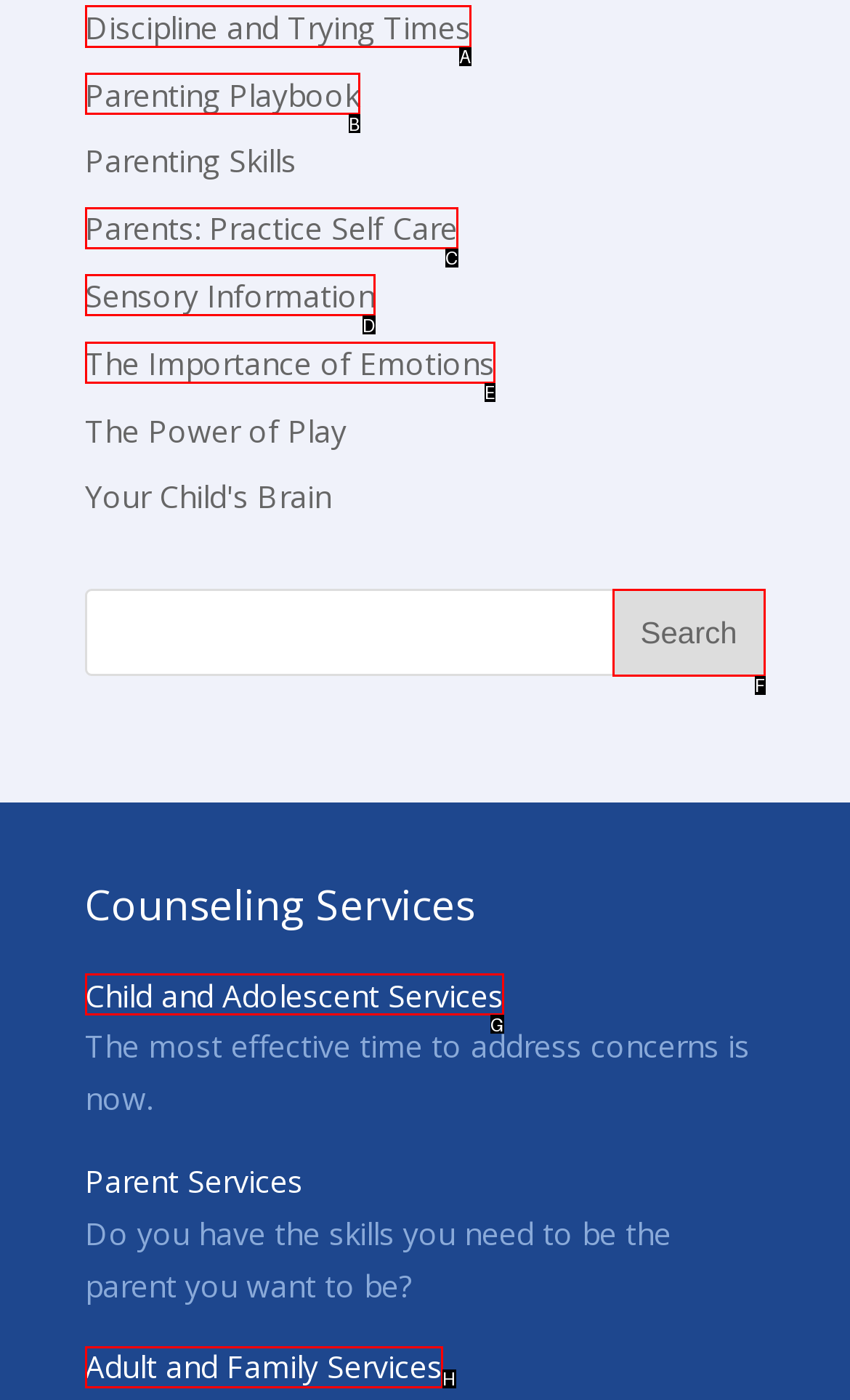Which option should be clicked to complete this task: Learn about discipline and trying times
Reply with the letter of the correct choice from the given choices.

A